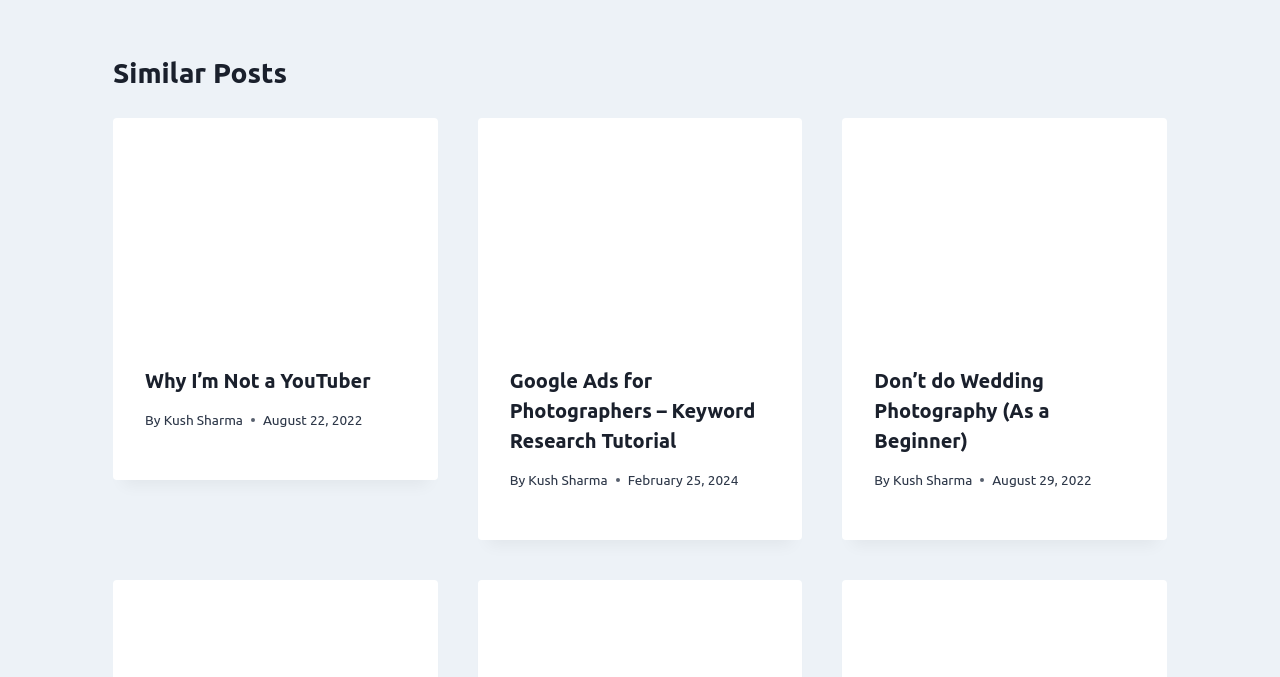Please give a concise answer to this question using a single word or phrase: 
When was the third article published?

August 29, 2022